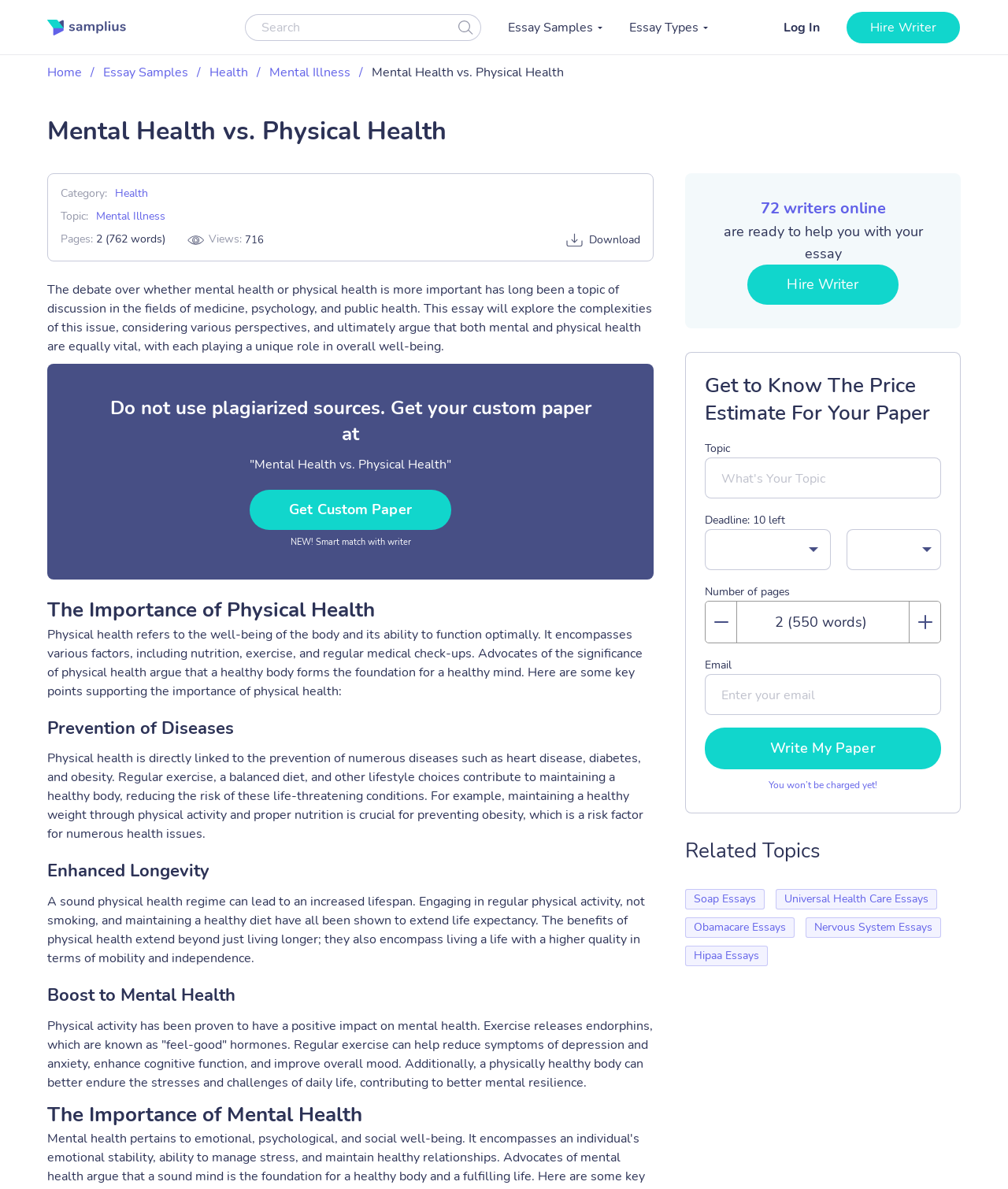What is the topic of the essay?
Use the information from the image to give a detailed answer to the question.

I found the topic of the essay by looking at the 'Topic:' label and its corresponding link 'Mental Illness'.